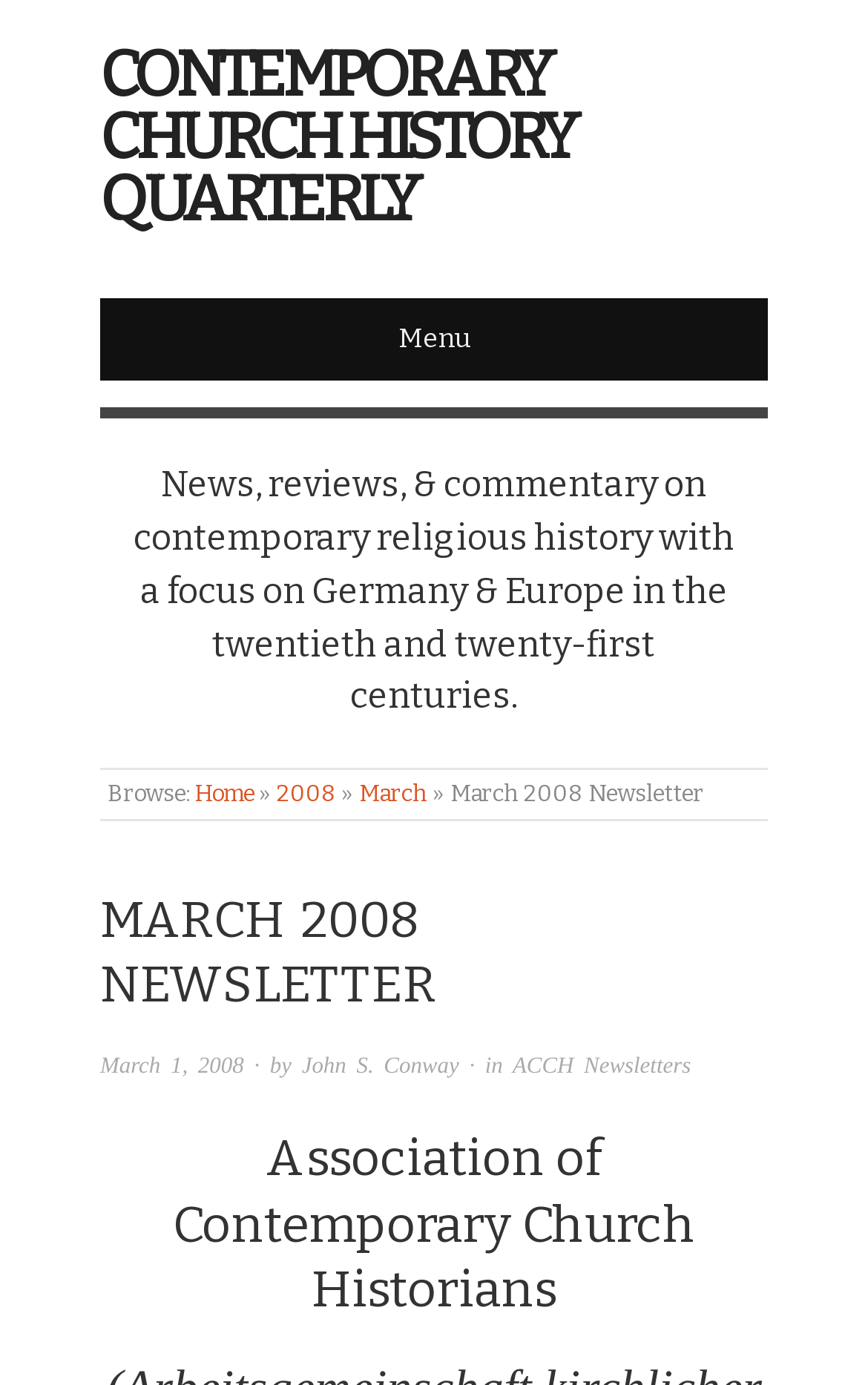Identify the bounding box coordinates for the UI element described as: "Contemporary Church History Quarterly".

[0.115, 0.027, 0.667, 0.171]